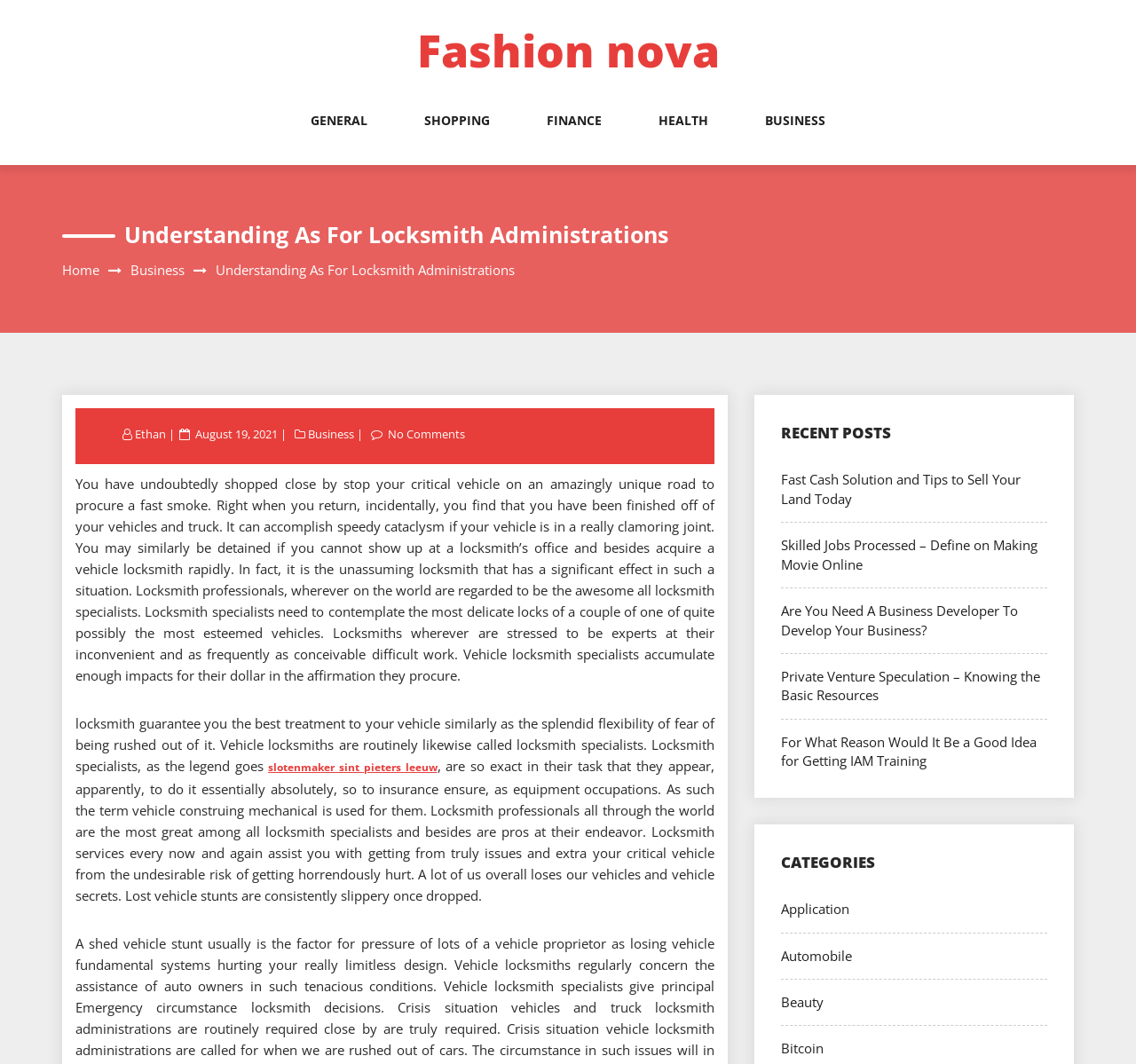Highlight the bounding box coordinates of the element that should be clicked to carry out the following instruction: "Click on Fashion nova". The coordinates must be given as four float numbers ranging from 0 to 1, i.e., [left, top, right, bottom].

[0.367, 0.019, 0.633, 0.076]